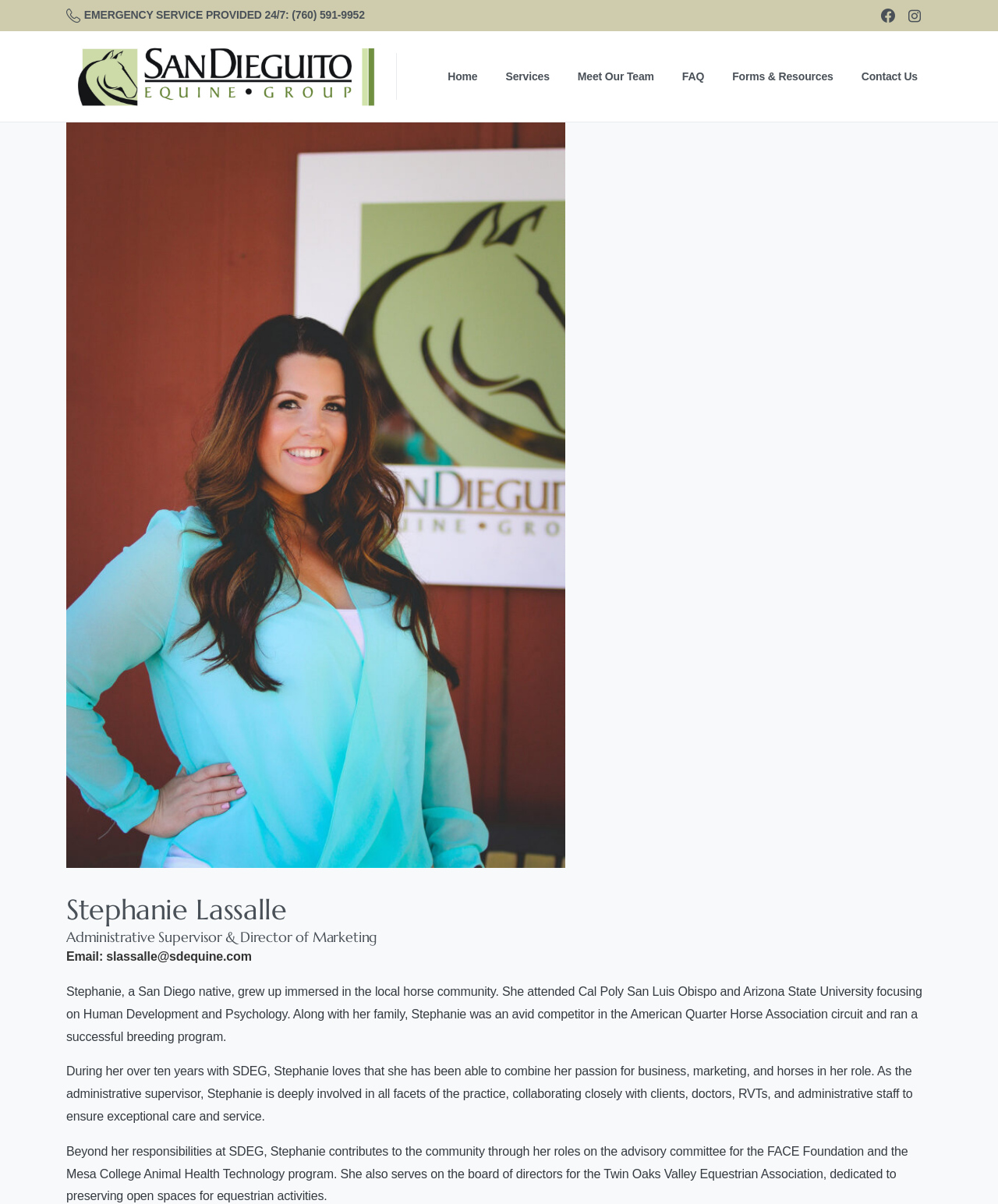Provide a thorough description of the webpage you see.

The webpage is about the administration team of San Dieguito Equine, a horse-related organization. At the top, there is an emergency service contact information with a phone number. Next to it, there are three social media links represented by icons. Below these elements, there is a logo of San Dieguito Equine, which is an image with a link.

The main navigation menu is located below the logo, consisting of six links: Home, Services, Meet Our Team, FAQ, Forms & Resources, and Contact Us. The Meet Our Team link is highlighted, indicating that it is the current page.

On the main content area, there is a heading "MEET OUR TEAM" at the top, followed by a subheading "Administrative Team". Below these headings, there is a profile of Stephanie Lassalle, the Administrative Supervisor & Director of Marketing. Her profile includes a heading with her name, a brief description of her background, and her responsibilities at San Dieguito Equine. There is also a link to her email address.

At the bottom of the page, there is a Facebook link represented by an icon.